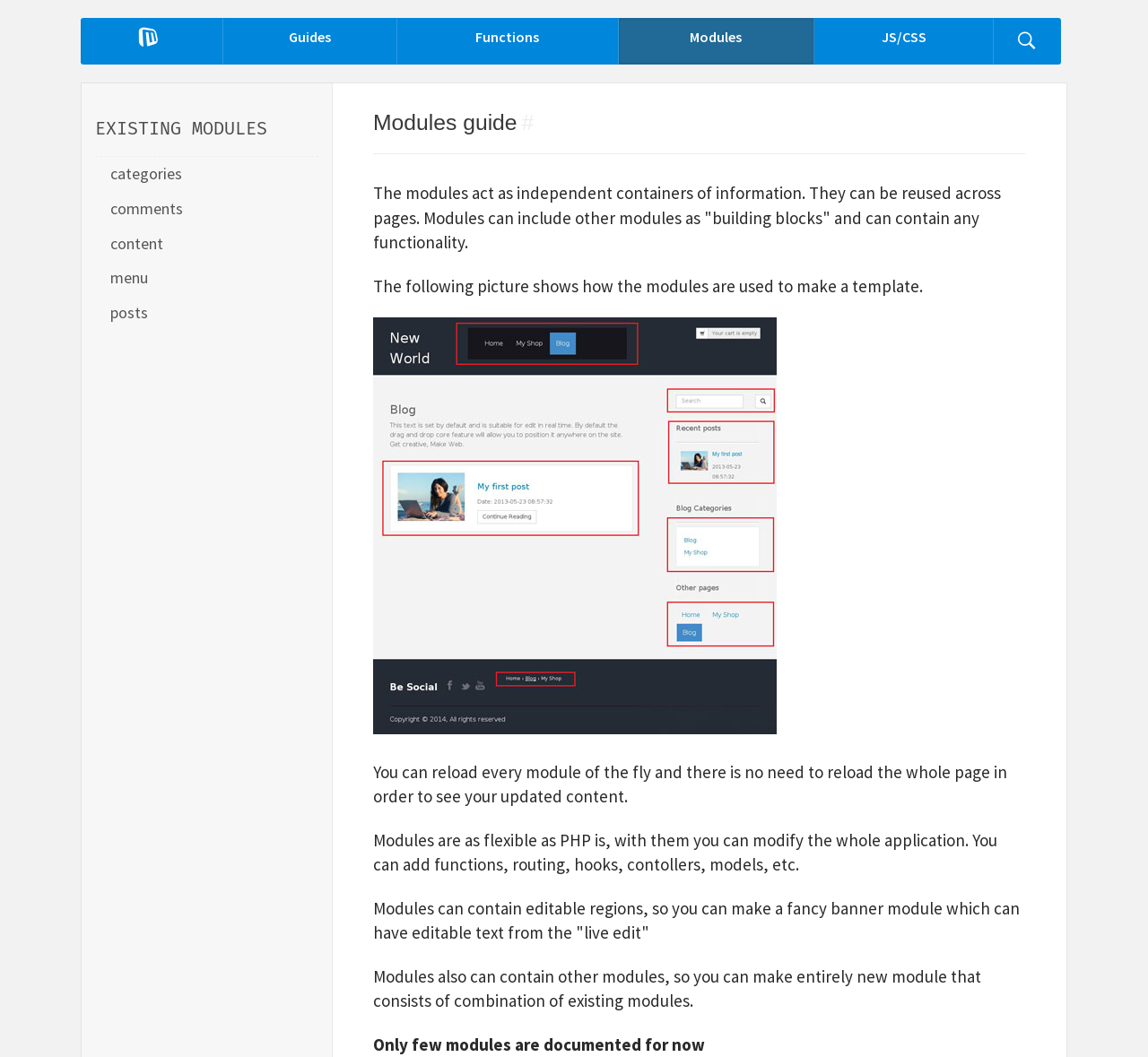Please provide the bounding box coordinates for the element that needs to be clicked to perform the following instruction: "Learn more about the 'Modules guide'". The coordinates should be given as four float numbers between 0 and 1, i.e., [left, top, right, bottom].

[0.325, 0.092, 0.894, 0.146]